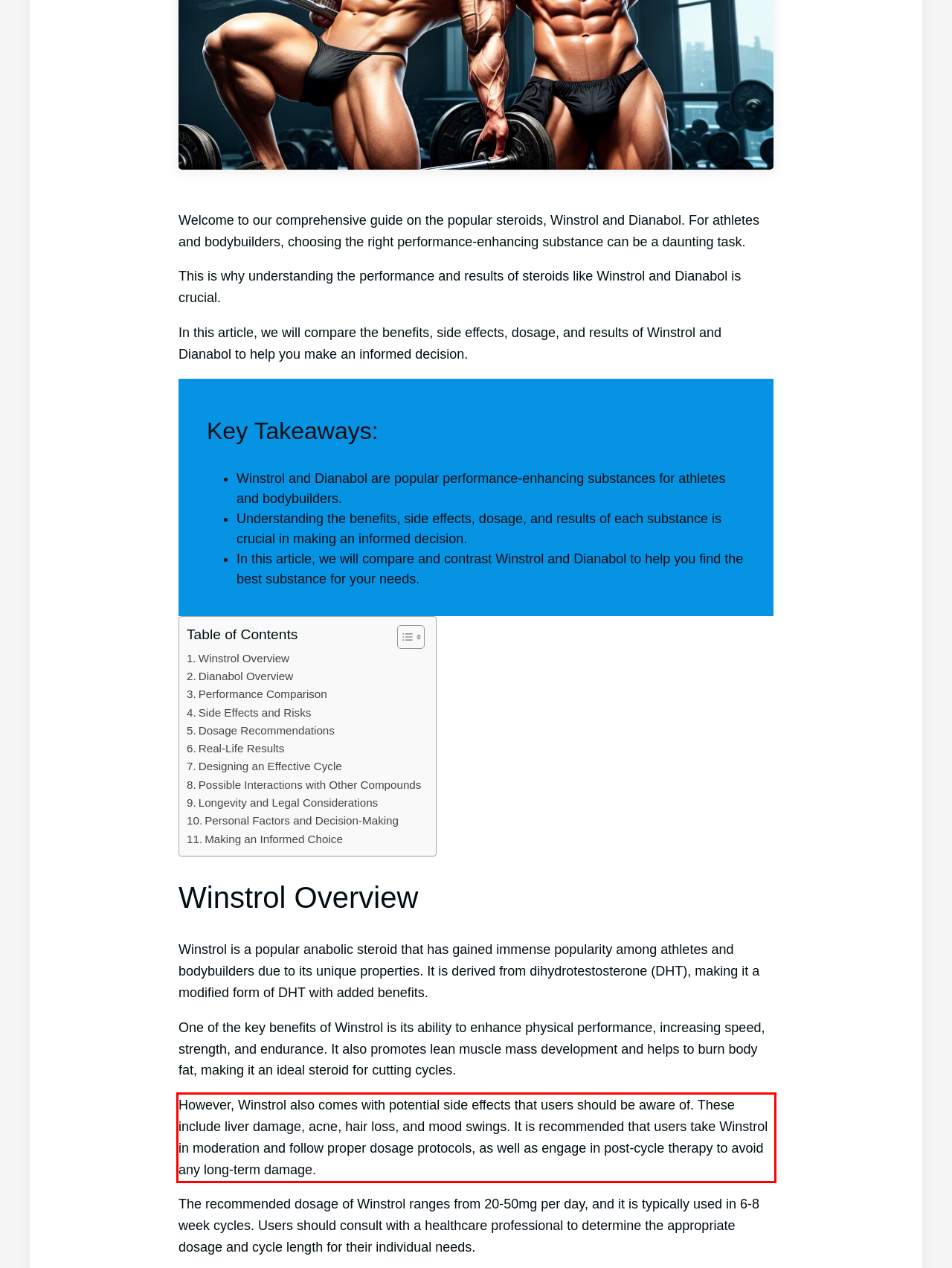Examine the webpage screenshot and use OCR to obtain the text inside the red bounding box.

However, Winstrol also comes with potential side effects that users should be aware of. These include liver damage, acne, hair loss, and mood swings. It is recommended that users take Winstrol in moderation and follow proper dosage protocols, as well as engage in post-cycle therapy to avoid any long-term damage.